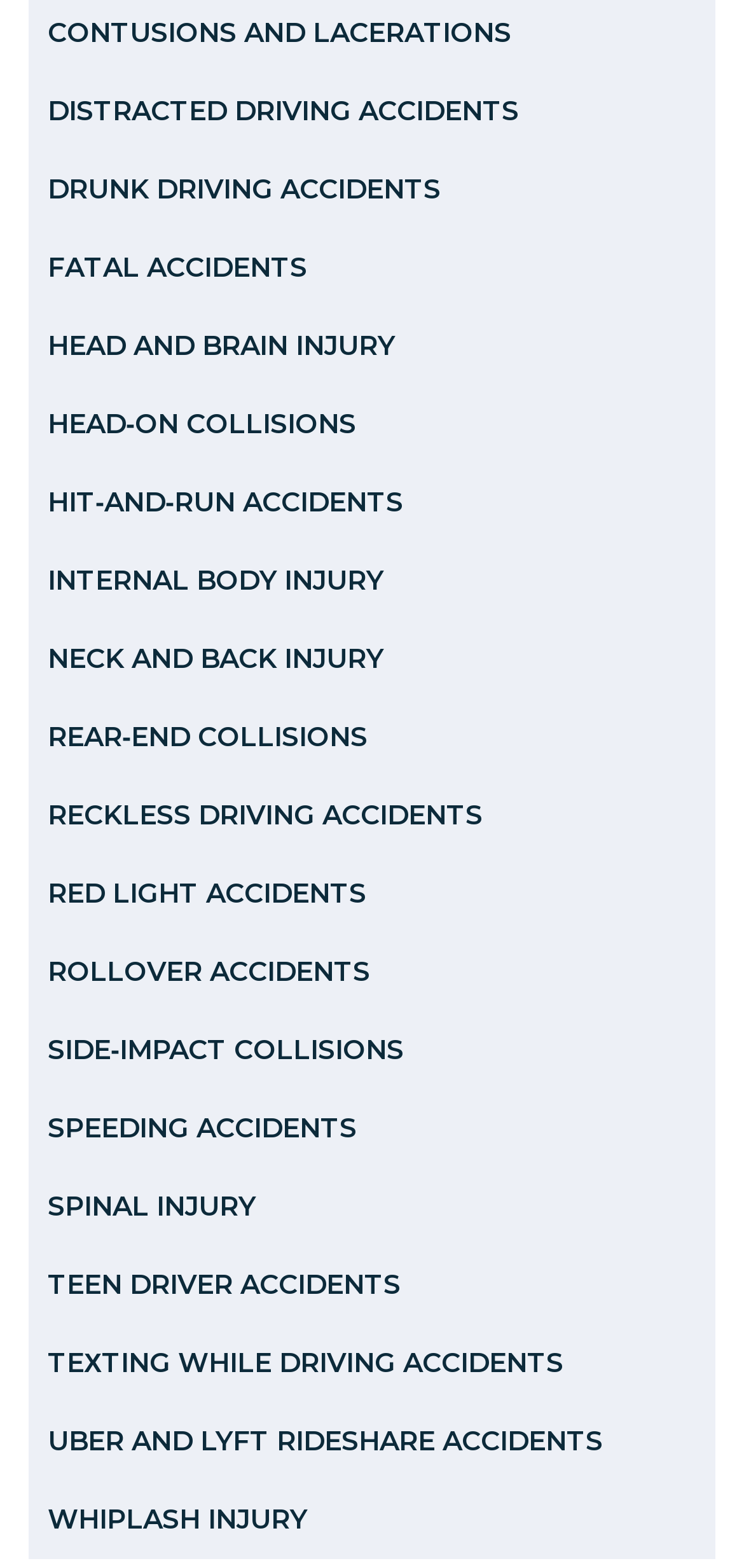Based on the image, provide a detailed response to the question:
What types of accidents are listed on this webpage?

By examining the links on the webpage, I can see that there are multiple types of car accidents listed, including distracted driving accidents, drunk driving accidents, fatal accidents, and many others.